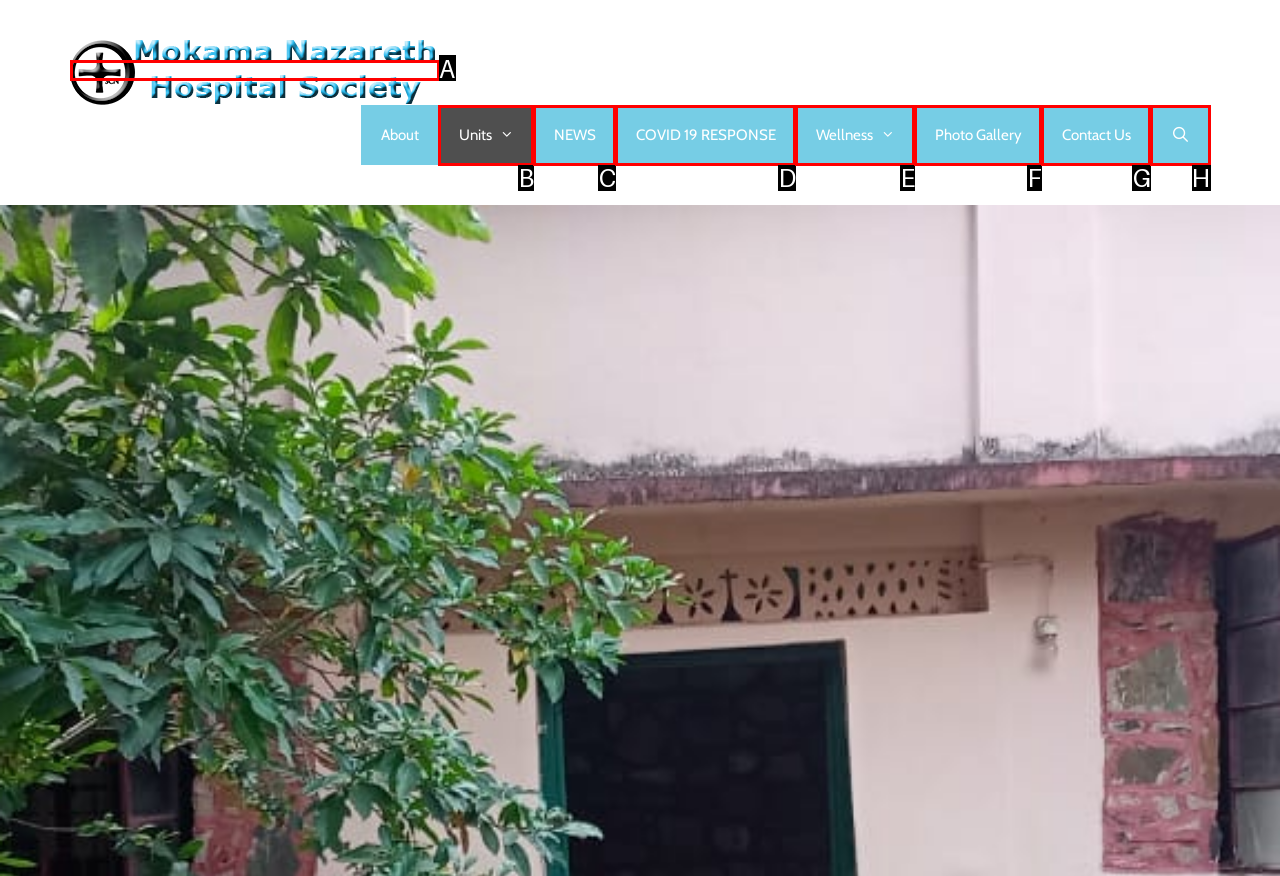Identify which HTML element aligns with the description: Photo Gallery
Answer using the letter of the correct choice from the options available.

F